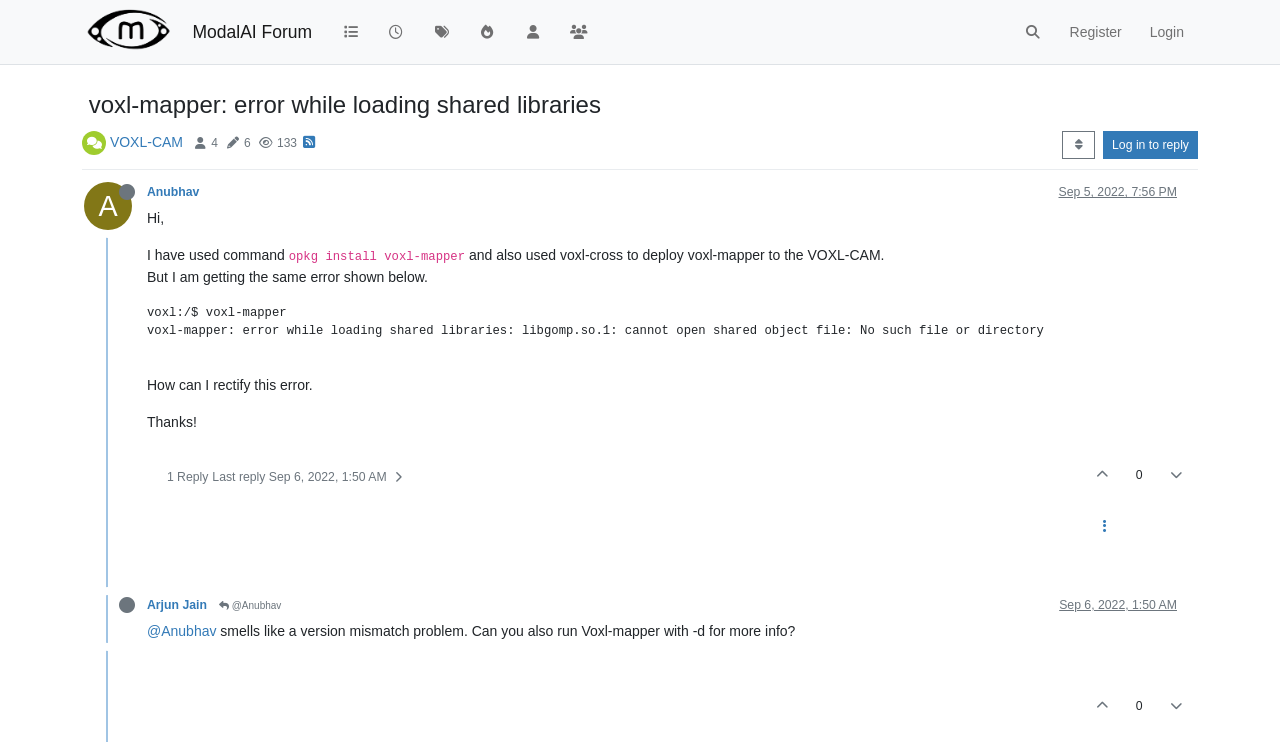Give a full account of the webpage's elements and their arrangement.

This webpage appears to be a forum discussion thread. At the top, there are several links and icons, including a search bar and login/register links. Below this, there is a heading that reads "voxl-mapper: error while loading shared libraries". 

To the right of the heading, there are several links and icons, including "VOXL-CAM", "Posters", "Posts", "Views", and a few numbers. 

The main content of the page is a discussion thread. The first post is from "Anubhav" and includes a few paragraphs of text describing an error they encountered while using the command "voxl-mapper". The post also includes a code block with the error message. 

Below the post, there is a reply from "Arjun Jain" that includes a few lines of text and a timestamp. The reply also includes a few icons and links, including a quote icon and a few emojis. 

Further down the page, there is another reply from "Arjun Jain" that includes a few lines of text and a timestamp. This reply also includes a few icons and links, including a quote icon and a few emojis. 

Throughout the page, there are several links and icons, including user profiles, timestamps, and emojis. The overall layout is organized, with clear headings and concise text.